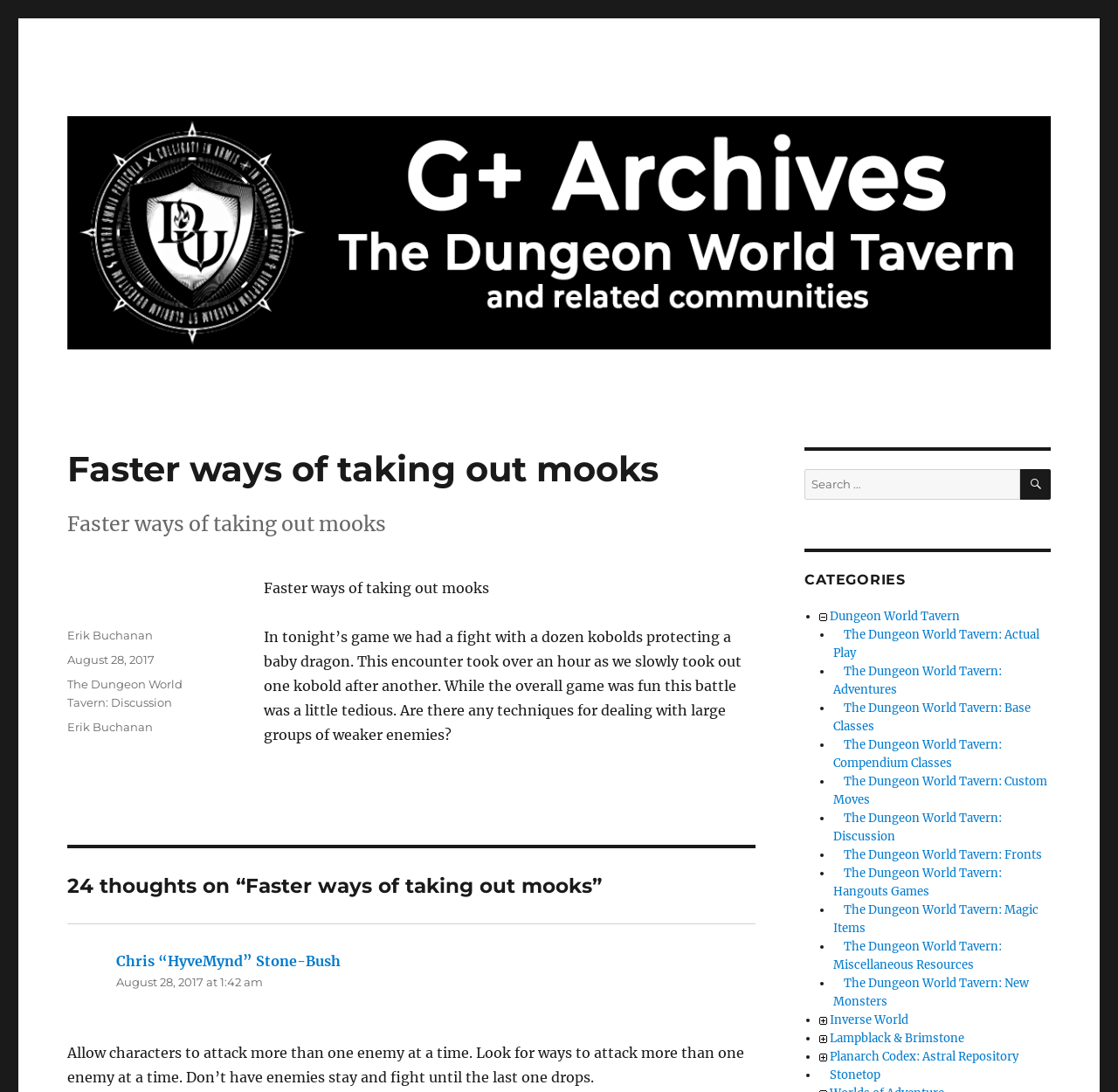Can you determine the main header of this webpage?

Faster ways of taking out mooks